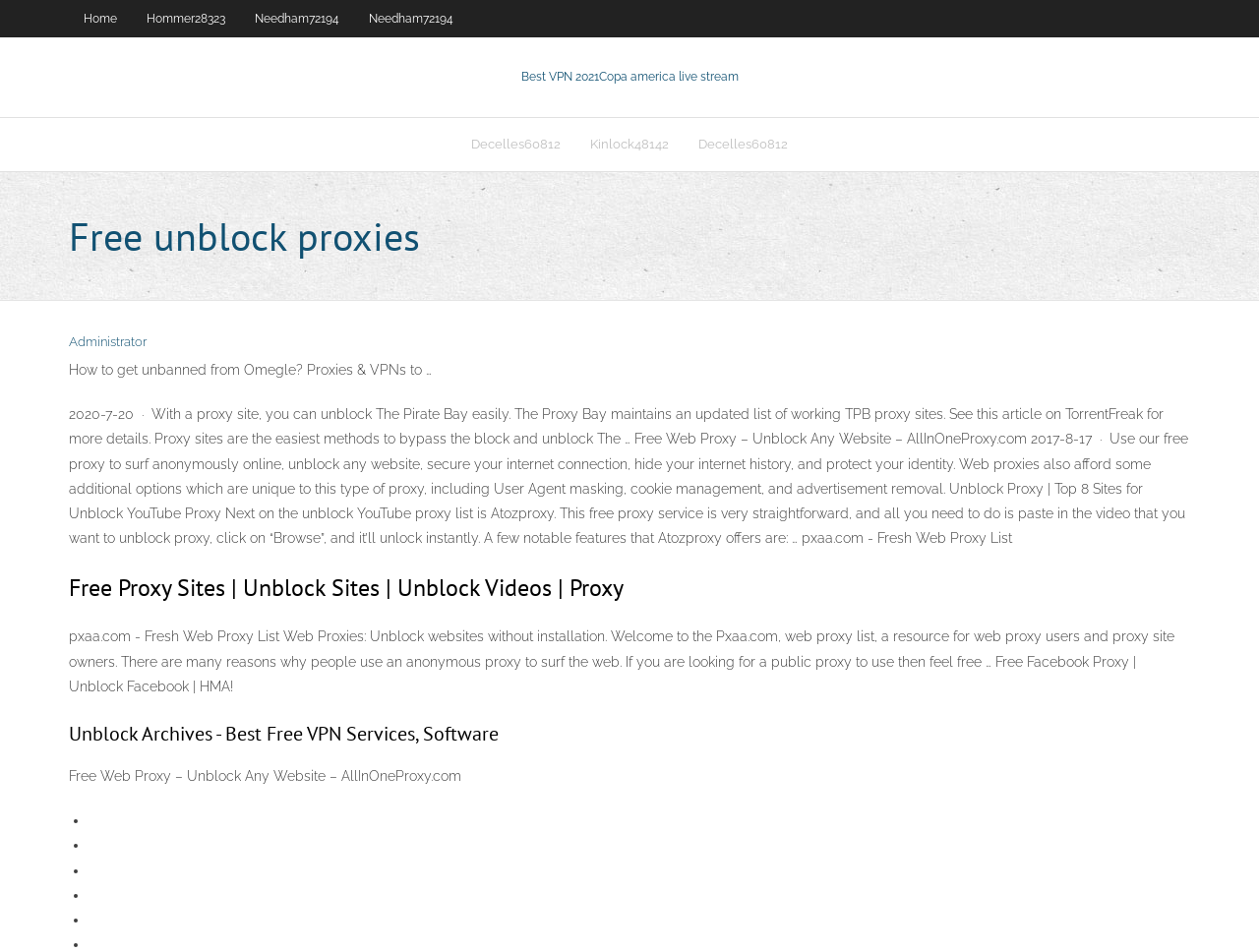Generate a comprehensive description of the webpage.

The webpage appears to be a collection of resources and information related to free unblock proxies, VPNs, and web proxies. At the top, there are several links to different pages, including "Home", "Hommer28323", and "Needham72194", which are aligned horizontally and take up about half of the screen width.

Below these links, there is a prominent link to "Best VPN 2021Copa america live stream" with a description "Best VPN 2021" and "VPN 2021" on either side. This section takes up about a quarter of the screen width.

Further down, there is a table with three links to "Decelles60812", "Kinlock48142", and another "Decelles60812", which are also aligned horizontally and take up about half of the screen width.

The main content of the webpage starts with a heading "Free unblock proxies" followed by a link to "Administrator" and a paragraph of text "How to get unbanned from Omegle? Proxies & VPNs to …". Below this, there are several blocks of text discussing the use of proxy sites to unblock websites, including The Pirate Bay and YouTube, and the benefits of using web proxies, such as anonymity and advertisement removal.

The webpage also features several headings, including "Free Proxy Sites | Unblock Sites | Unblock Videos | Proxy", "pxaa.com - Fresh Web Proxy List", "Unblock Archives - Best Free VPN Services, Software", and "Free Web Proxy – Unblock Any Website – AllInOneProxy.com". These headings are spaced out vertically and take up about half of the screen width.

At the bottom of the webpage, there are five bullet points, represented by "•" symbols, which are aligned vertically and take up a small portion of the screen width.